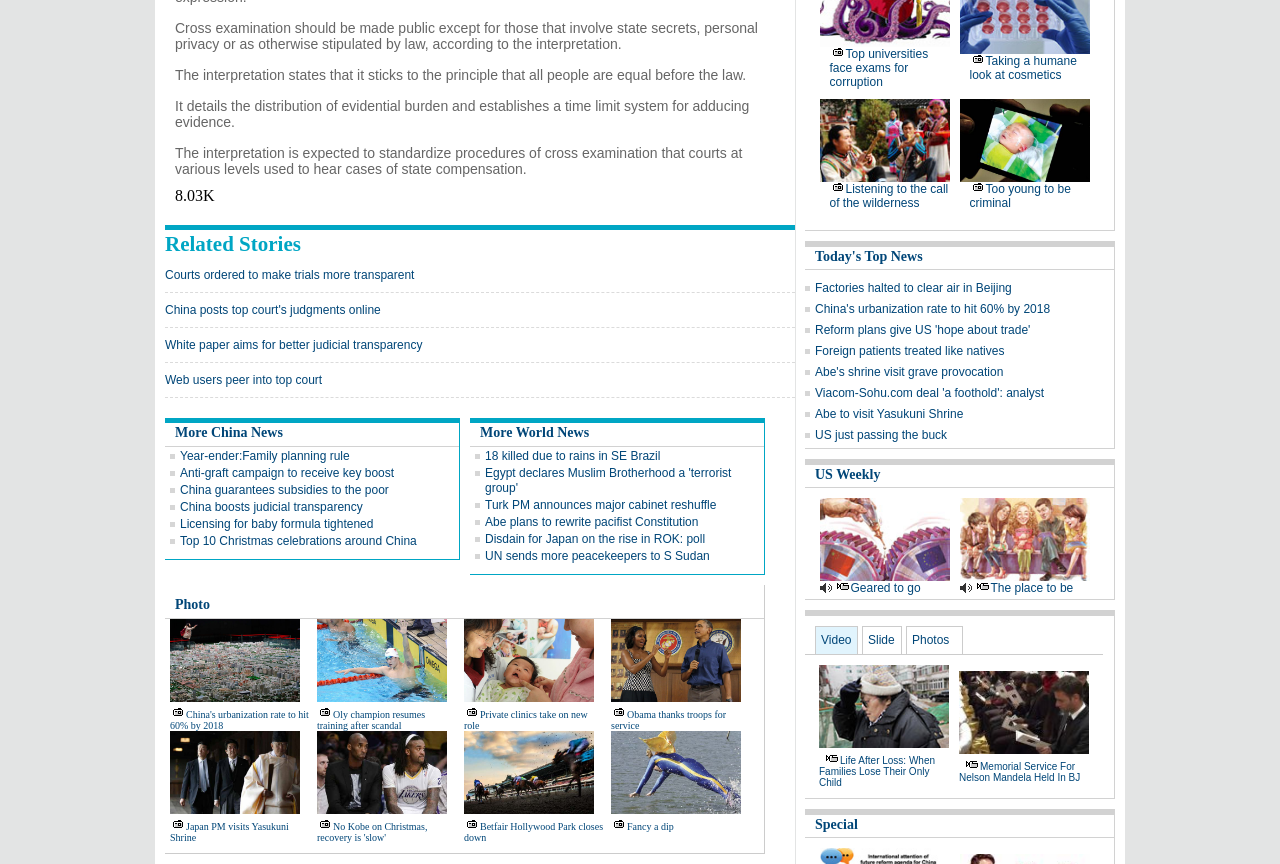Determine the bounding box coordinates of the clickable area required to perform the following instruction: "Read 'Courts ordered to make trials more transparent'". The coordinates should be represented as four float numbers between 0 and 1: [left, top, right, bottom].

[0.129, 0.31, 0.324, 0.326]